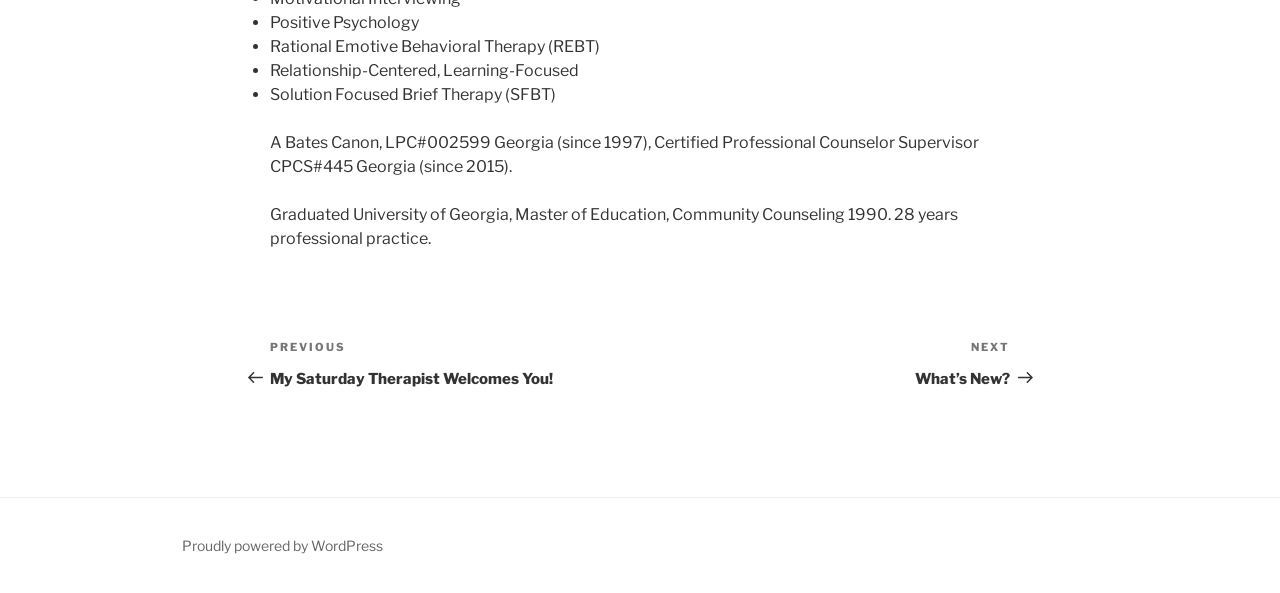What is the name of the university the therapist graduated from?
Provide a concise answer using a single word or phrase based on the image.

University of Georgia